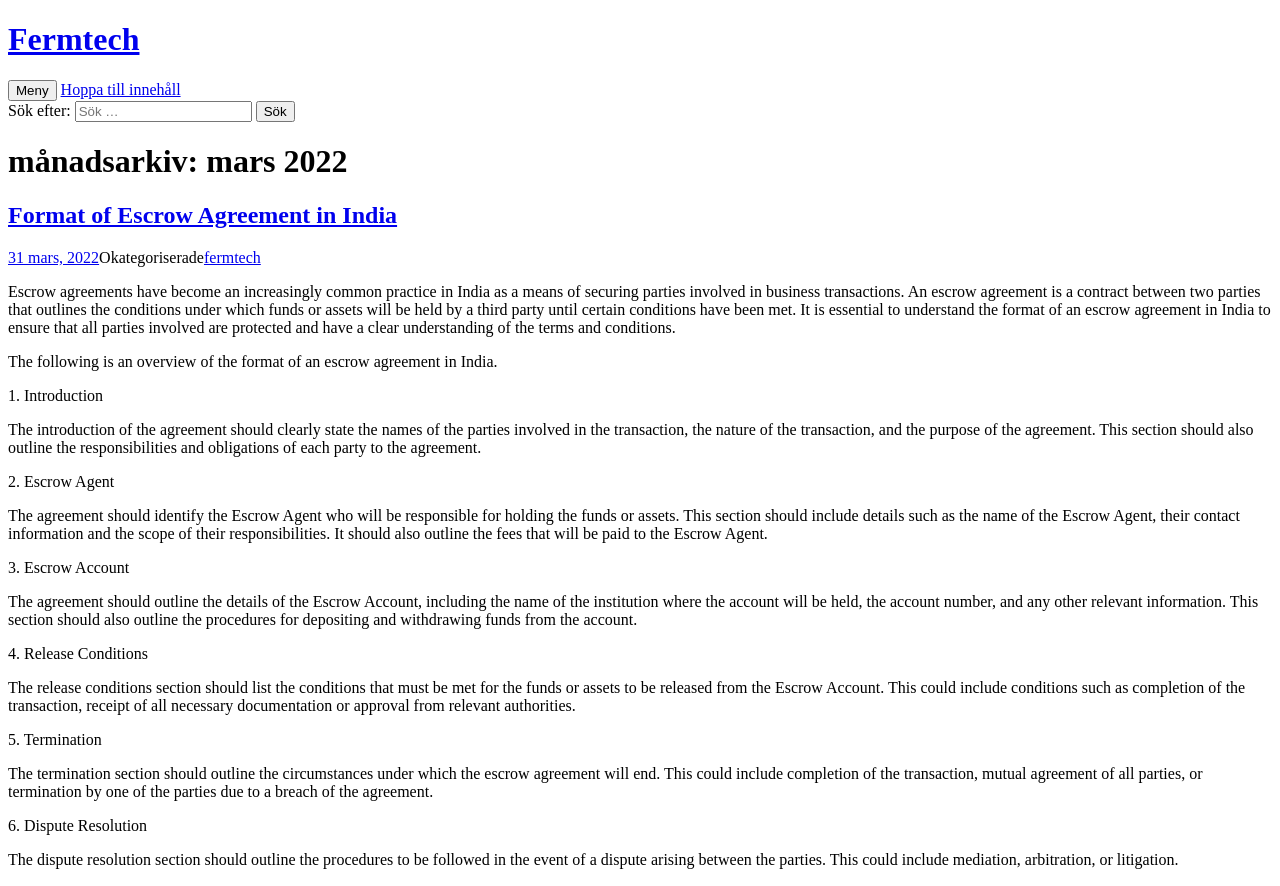Specify the bounding box coordinates of the region I need to click to perform the following instruction: "Go to the 'fermtech' link". The coordinates must be four float numbers in the range of 0 to 1, i.e., [left, top, right, bottom].

[0.159, 0.281, 0.204, 0.3]